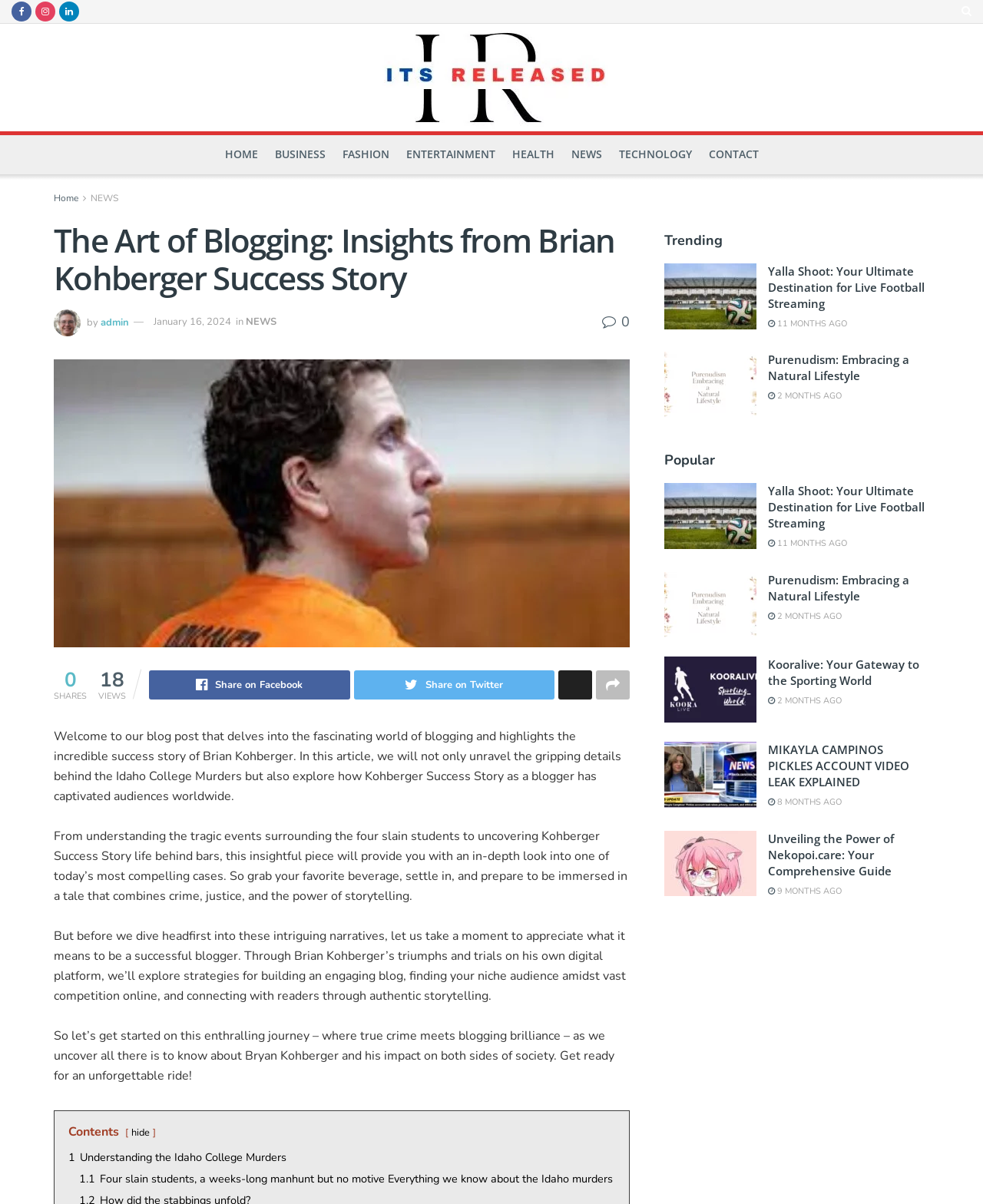Identify the bounding box coordinates for the region of the element that should be clicked to carry out the instruction: "View the 'NEWS' section". The bounding box coordinates should be four float numbers between 0 and 1, i.e., [left, top, right, bottom].

None